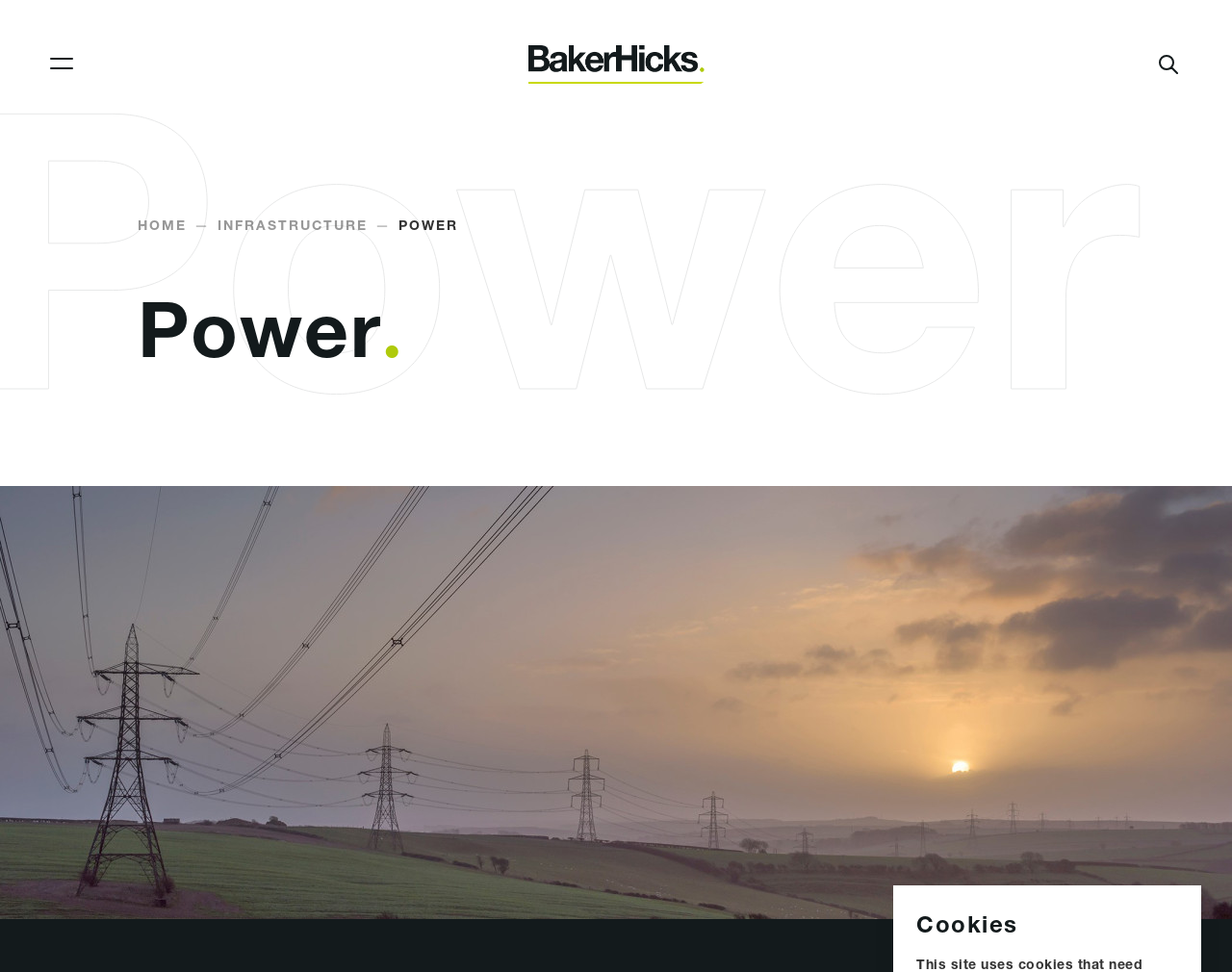Please specify the coordinates of the bounding box for the element that should be clicked to carry out this instruction: "View the BakerHicks logo". The coordinates must be four float numbers between 0 and 1, formatted as [left, top, right, bottom].

[0.429, 0.047, 0.571, 0.086]